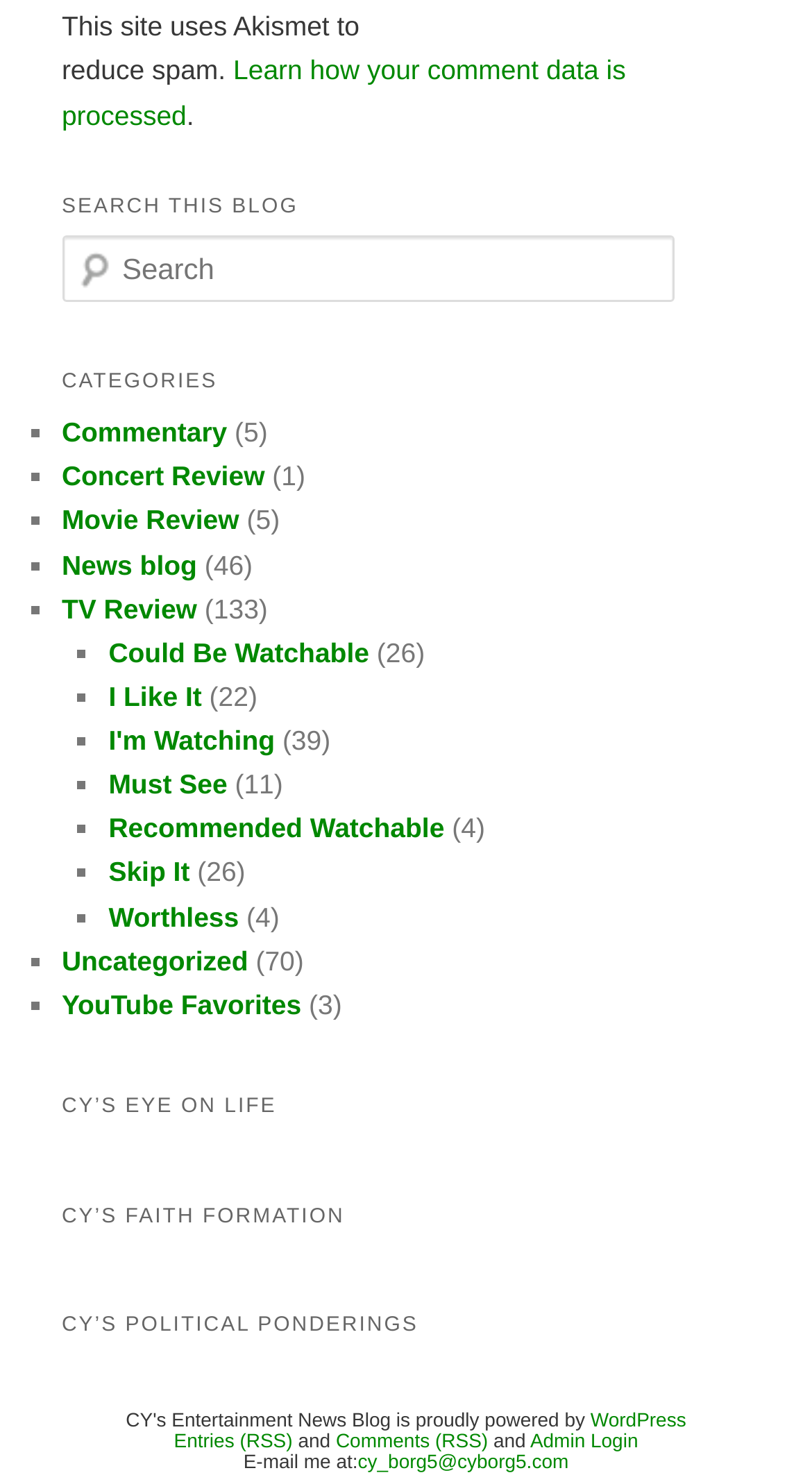Provide the bounding box coordinates of the area you need to click to execute the following instruction: "View Commentary category".

[0.076, 0.281, 0.28, 0.302]